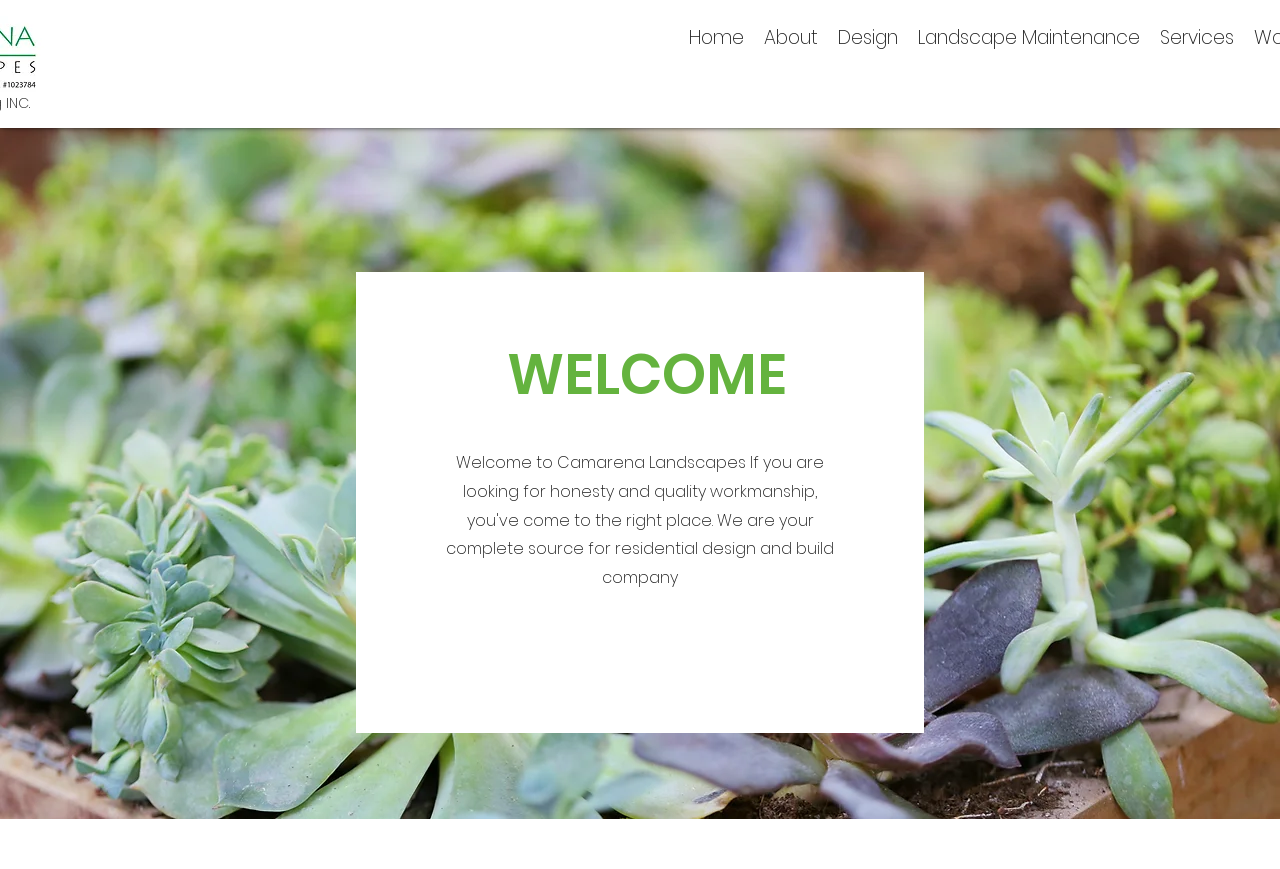What is the heading below the navigation links?
Identify the answer in the screenshot and reply with a single word or phrase.

WELCOME